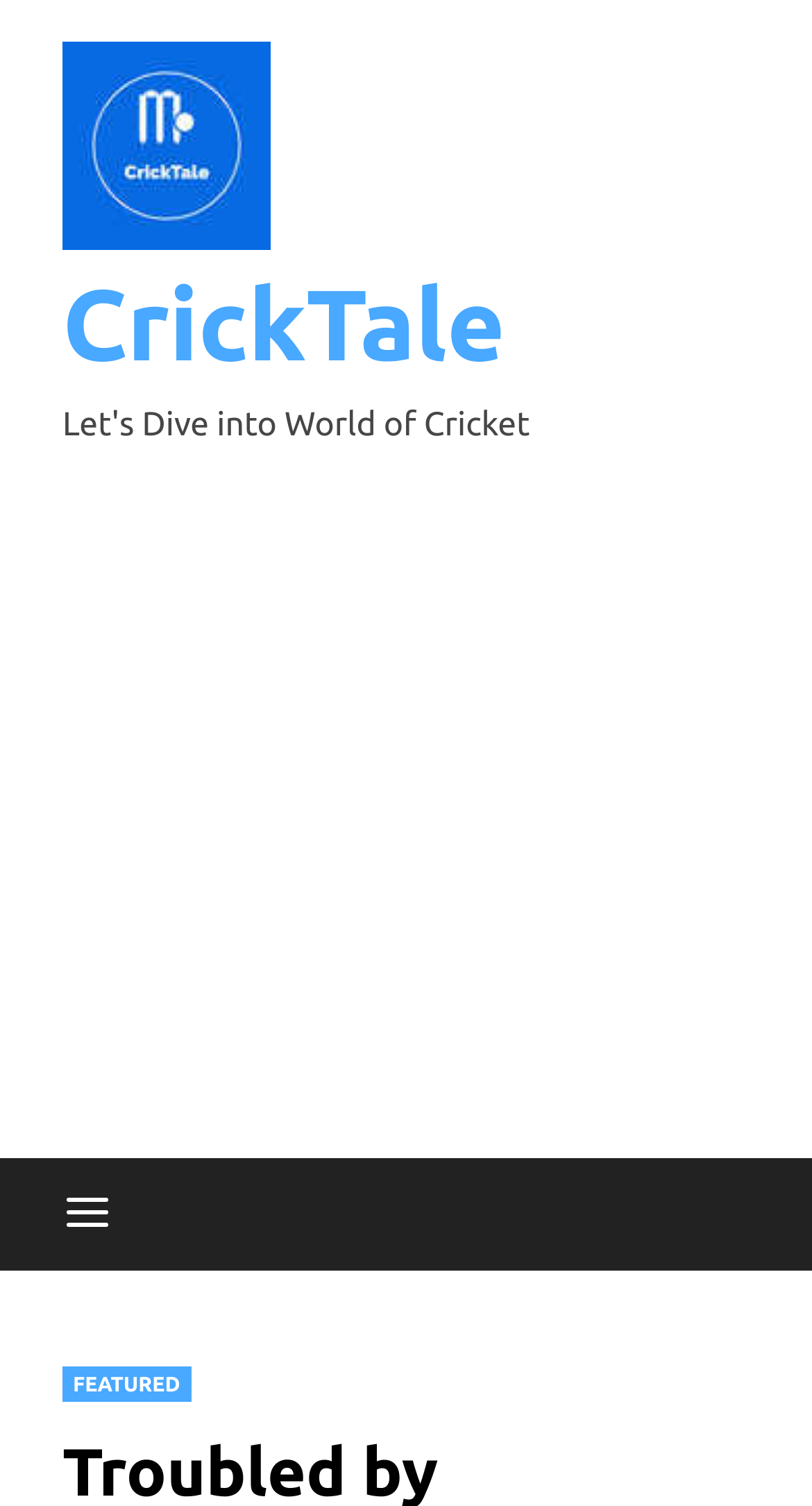What is the main heading of this webpage? Please extract and provide it.

Troubled by insomnia? So treat it today with this home remedy!